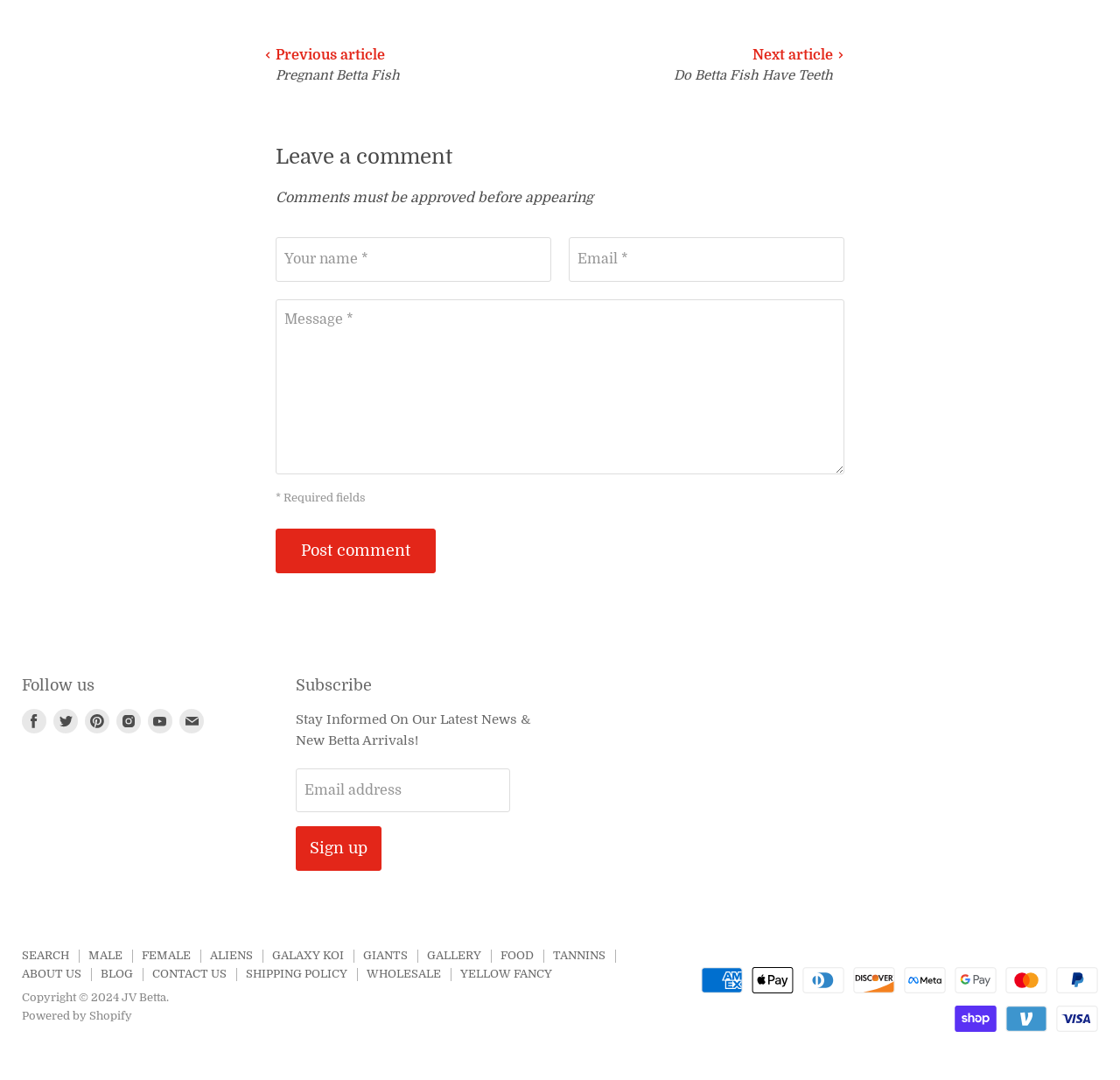Respond with a single word or phrase for the following question: 
What types of payment methods are accepted on this website?

Various credit cards and online payment methods